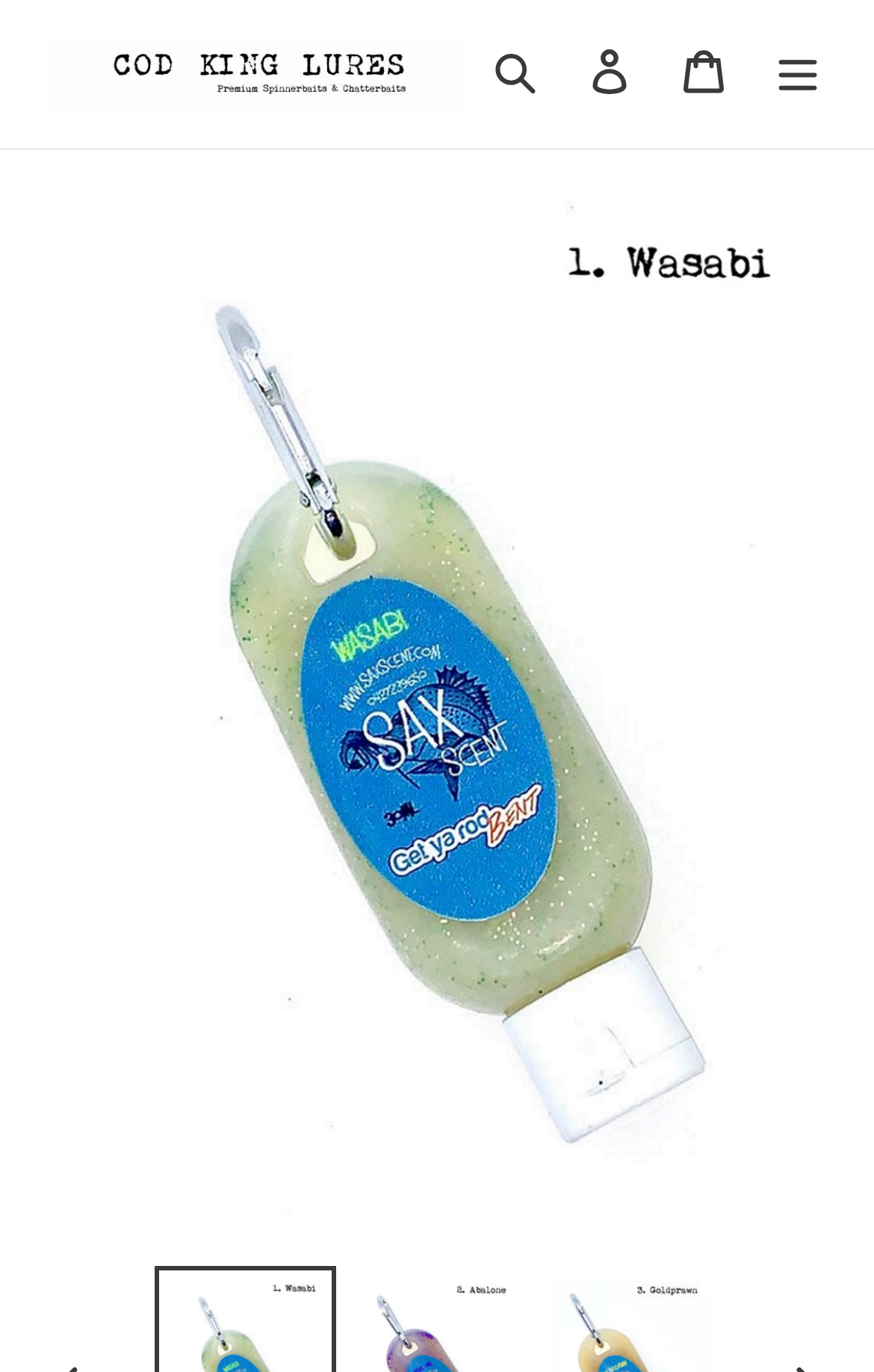Provide an in-depth description of the elements and layout of the webpage.

The webpage is about Sax Scent, a high-quality fish attracting scent. At the top left, there is a link and an image with the text "Cod King Lures". To the right of this, there are three elements aligned horizontally: a "Search" button, a "Log in" link, and a "Cart" link. Further to the right, there is a "Menu" button that controls a mobile navigation menu.

Below the top navigation section, there is a large image that takes up most of the page, displaying the product "Sax Scent".